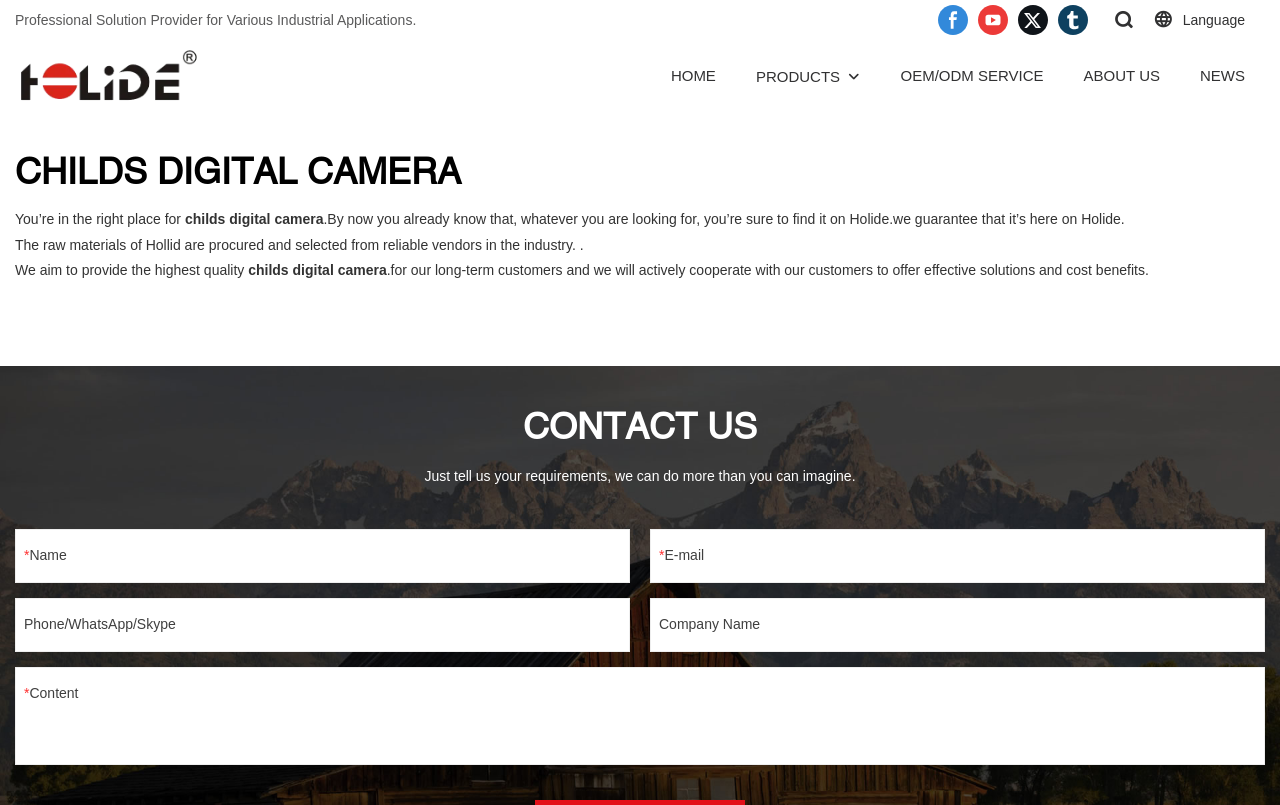Provide a one-word or short-phrase response to the question:
What is the company's approach to raw materials?

Procuring from reliable vendors